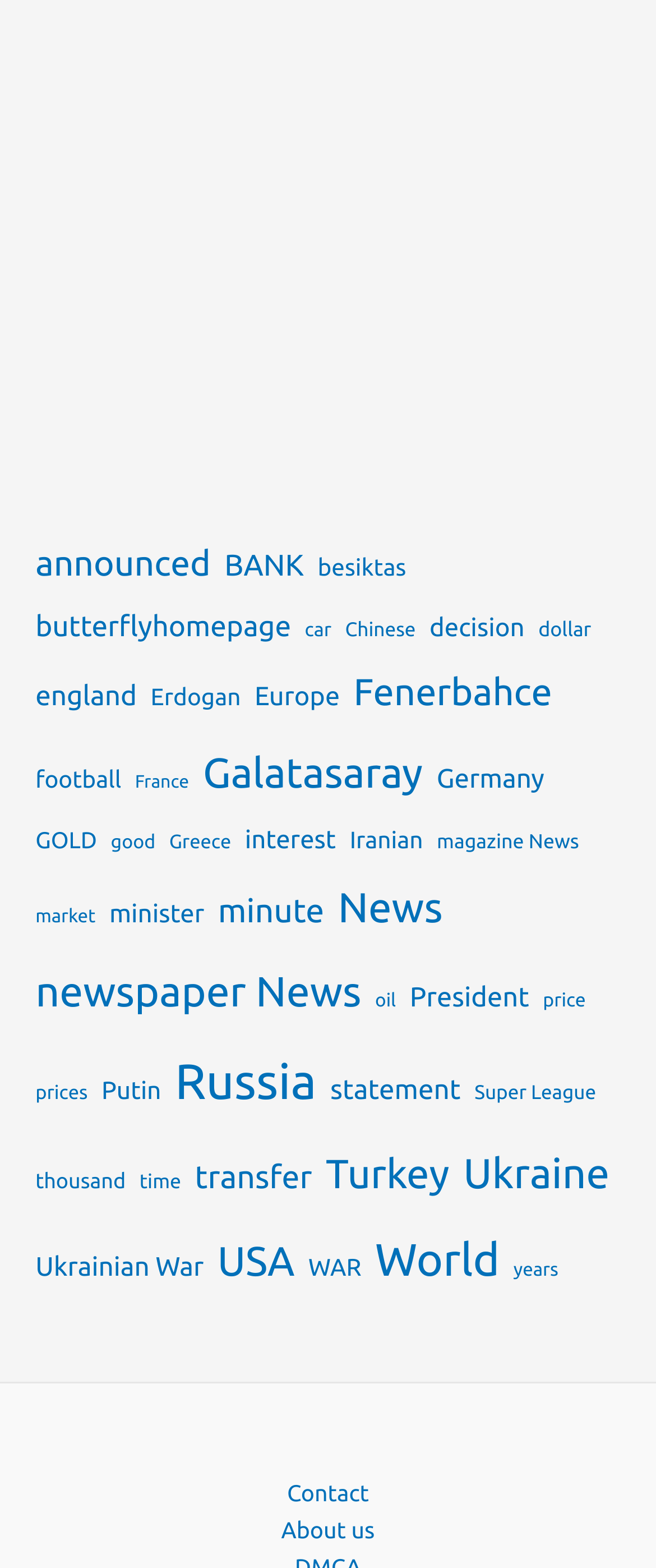Indicate the bounding box coordinates of the clickable region to achieve the following instruction: "Contact us."

[0.386, 0.941, 0.614, 0.965]